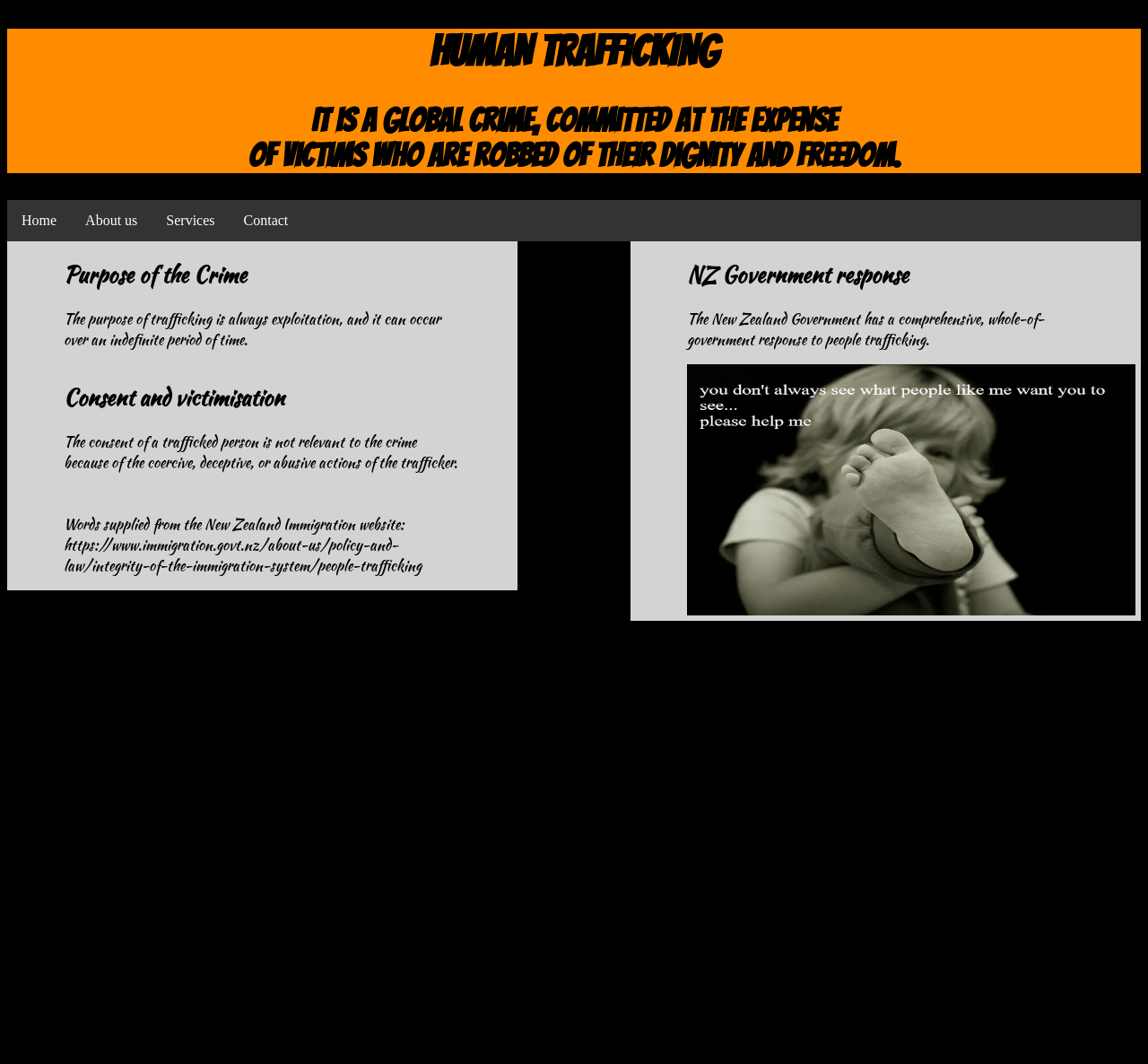Use a single word or phrase to answer this question: 
What is the New Zealand Government's response to people trafficking?

Comprehensive